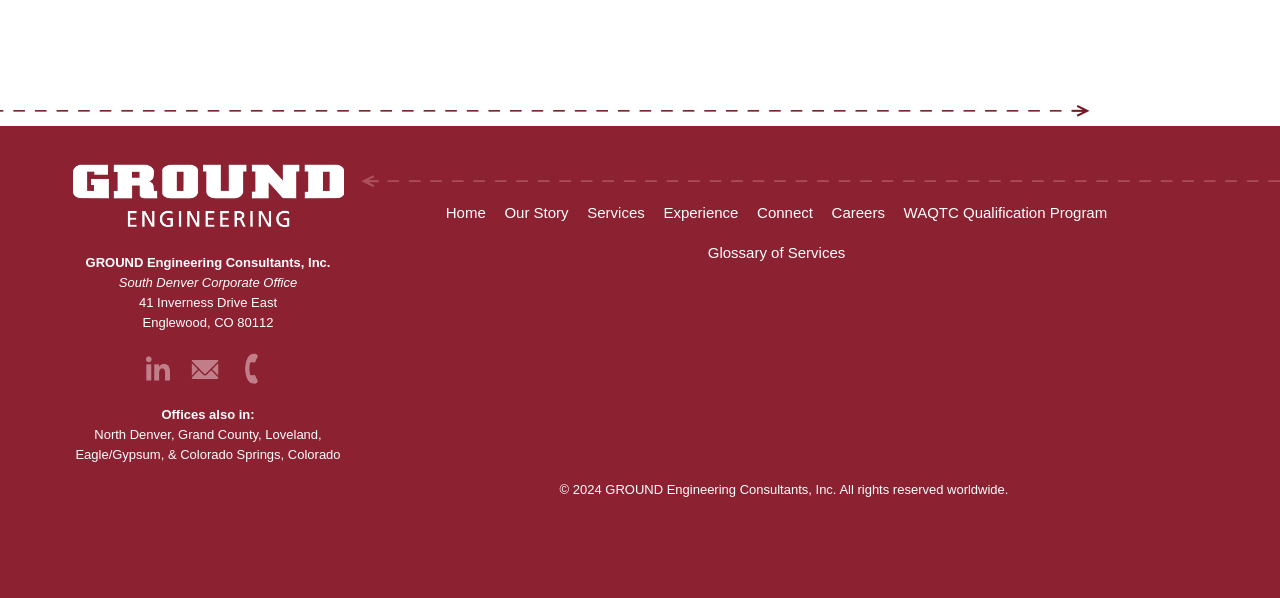Kindly determine the bounding box coordinates of the area that needs to be clicked to fulfill this instruction: "Learn more about the company's Services".

[0.459, 0.323, 0.504, 0.39]